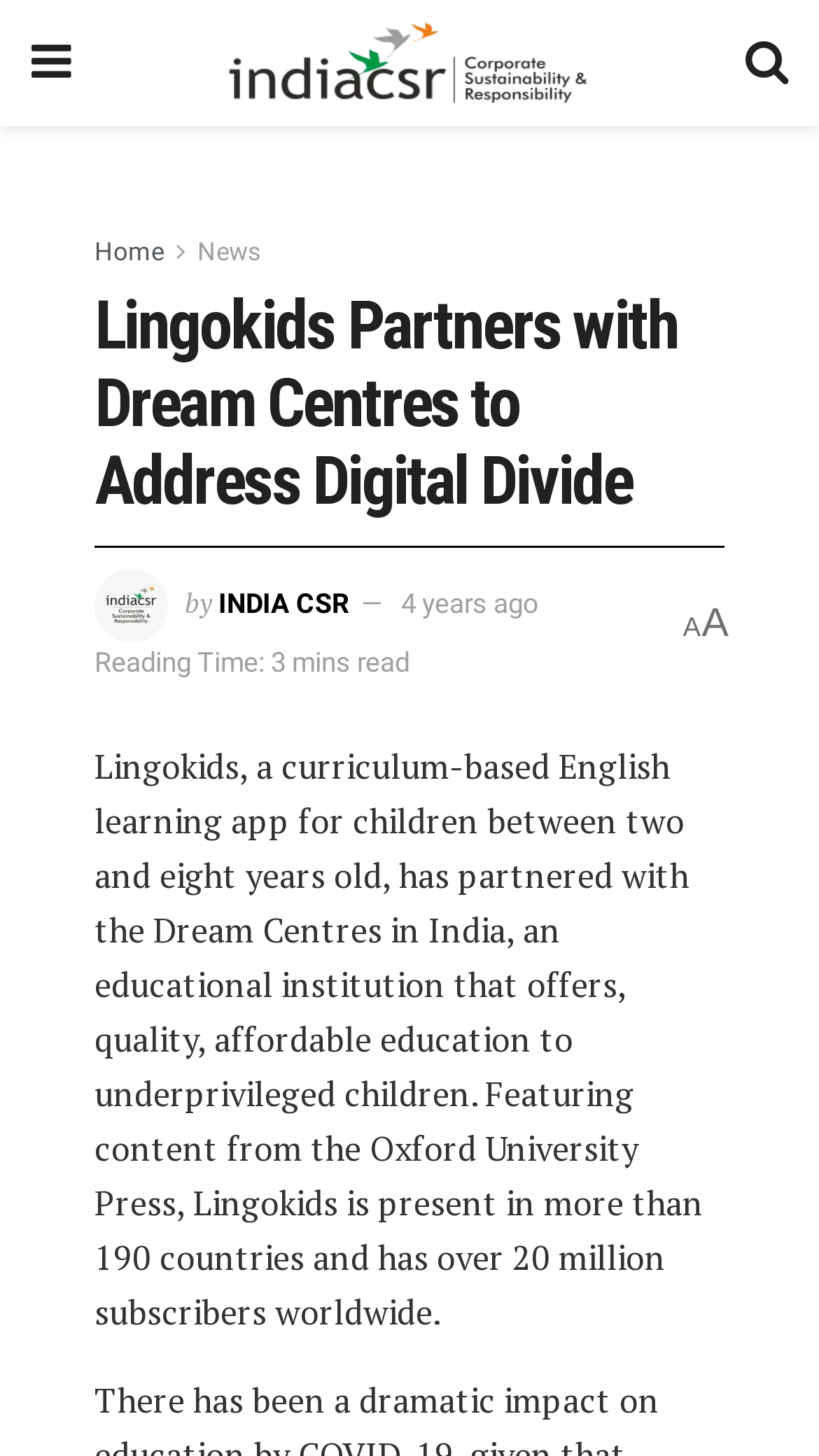Give a comprehensive overview of the webpage, including key elements.

The webpage is about Lingokids, a curriculum-based English learning app for children, partnering with the Dream Centres in India to address the digital divide. At the top left, there is a small icon represented by '\uf0c9'. Next to it, there is a link to "India CSR" with an accompanying image. On the top right, there is another icon represented by '\uf002'.

Below the top section, there are three links: "Home", "News", and others, aligned horizontally. The main heading "Lingokids Partners with Dream Centres to Address Digital Divide" is centered and prominent.

Below the heading, there is an image related to India CSR, followed by a byline "by" and a link to "INDIA CSR". The publication date "4 years ago" is placed to the right of the byline. A note "Reading Time: 3 mins read" is positioned below the byline.

The main content of the webpage is a paragraph of text that summarizes the partnership between Lingokids and the Dream Centres, including details about the app's features and reach. At the bottom right, there is a small letter "A".